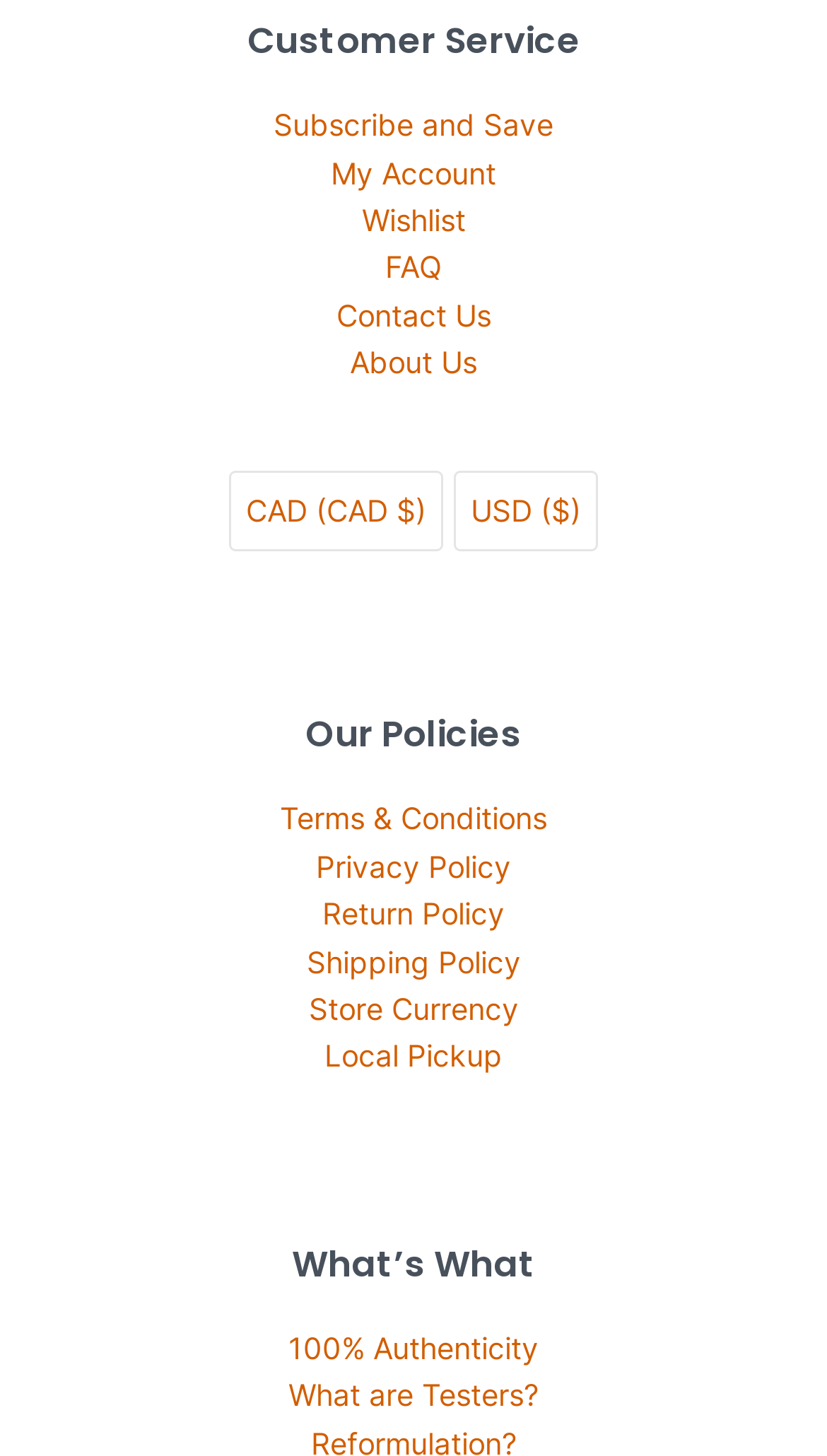Determine the bounding box of the UI component based on this description: "FAQ". The bounding box coordinates should be four float values between 0 and 1, i.e., [left, top, right, bottom].

[0.465, 0.171, 0.535, 0.196]